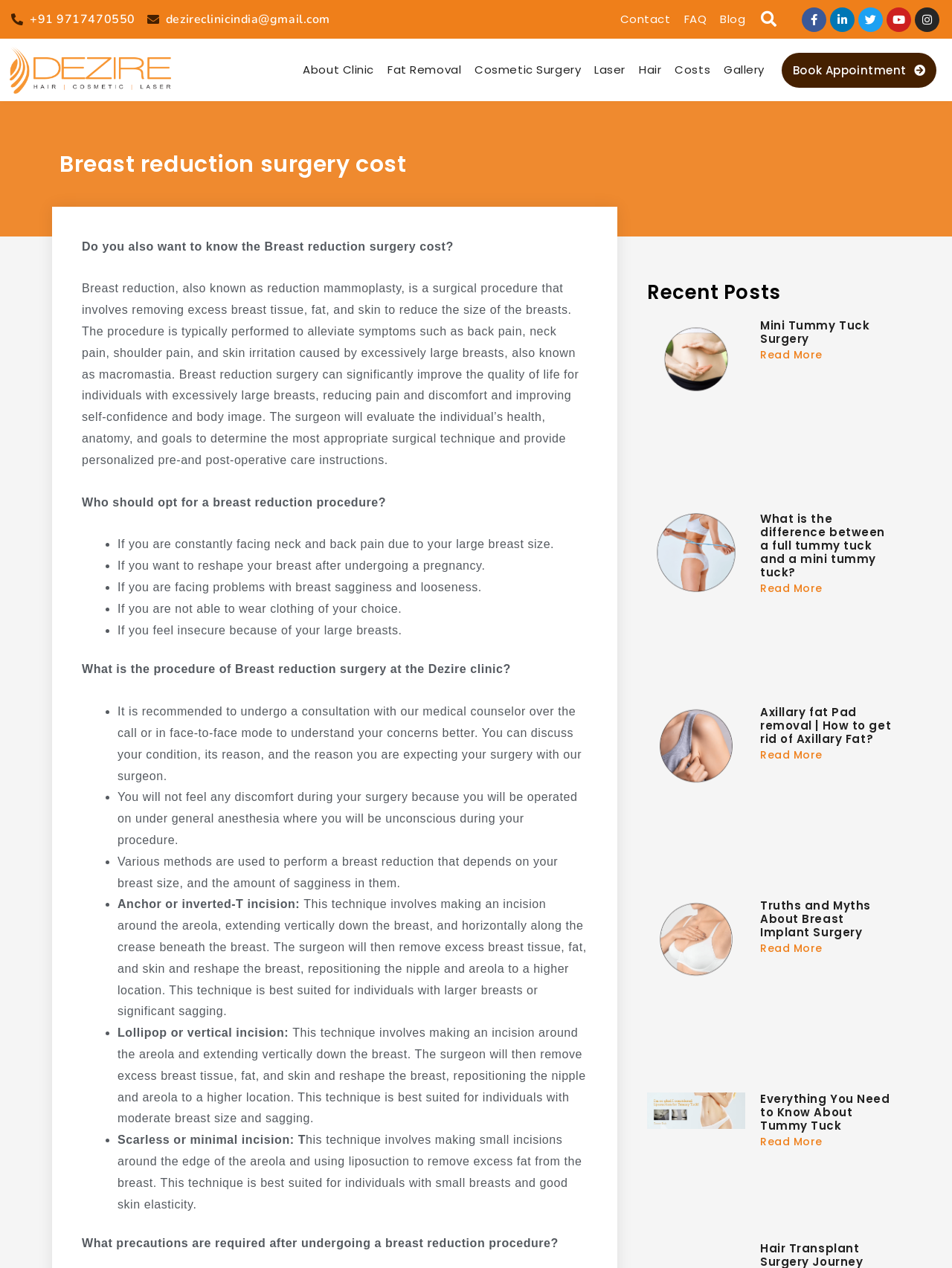Using the description "Youtube", predict the bounding box of the relevant HTML element.

[0.931, 0.006, 0.957, 0.025]